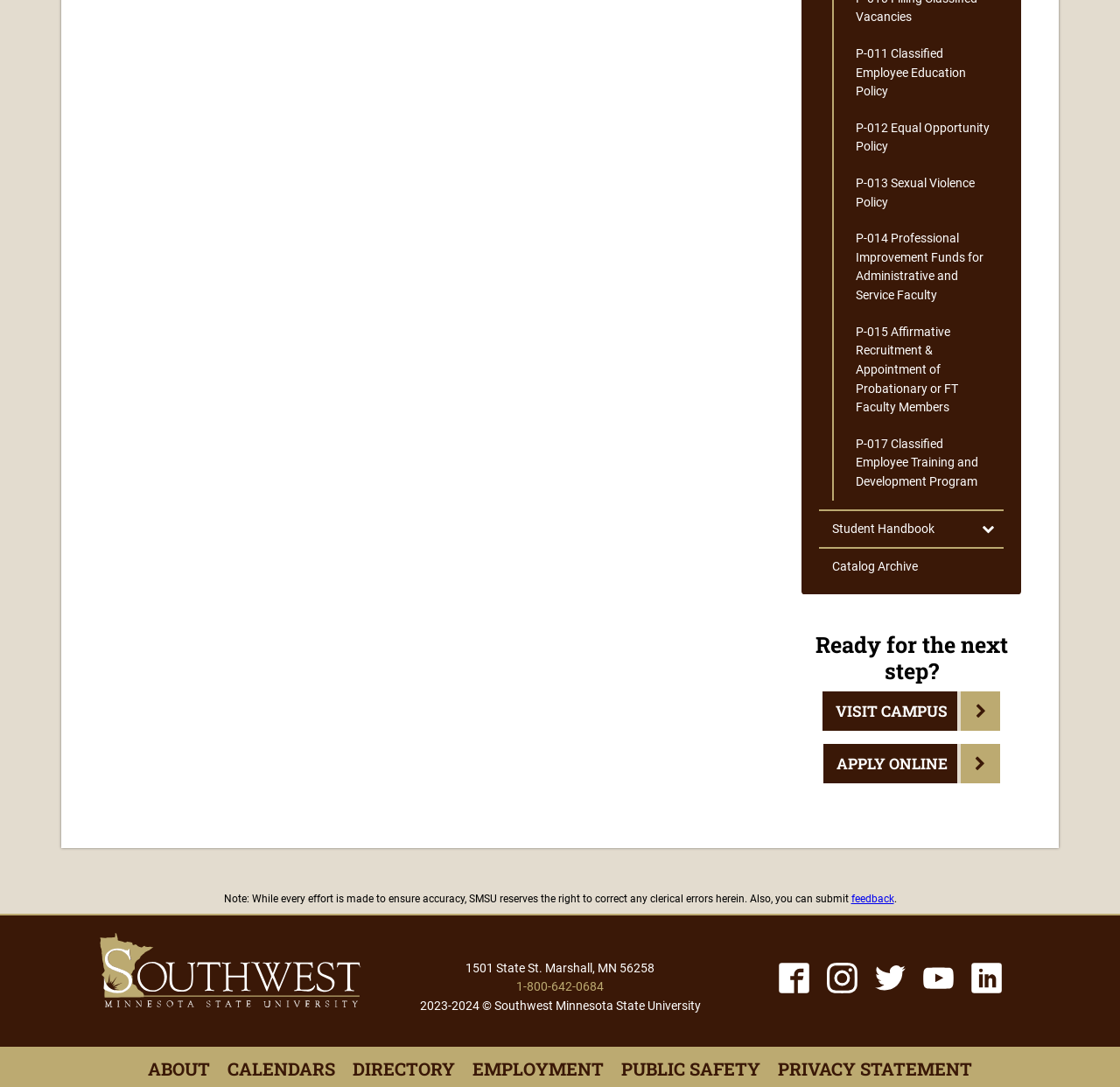Answer the question below in one word or phrase:
What is the policy mentioned in the first link?

Classified Employee Education Policy